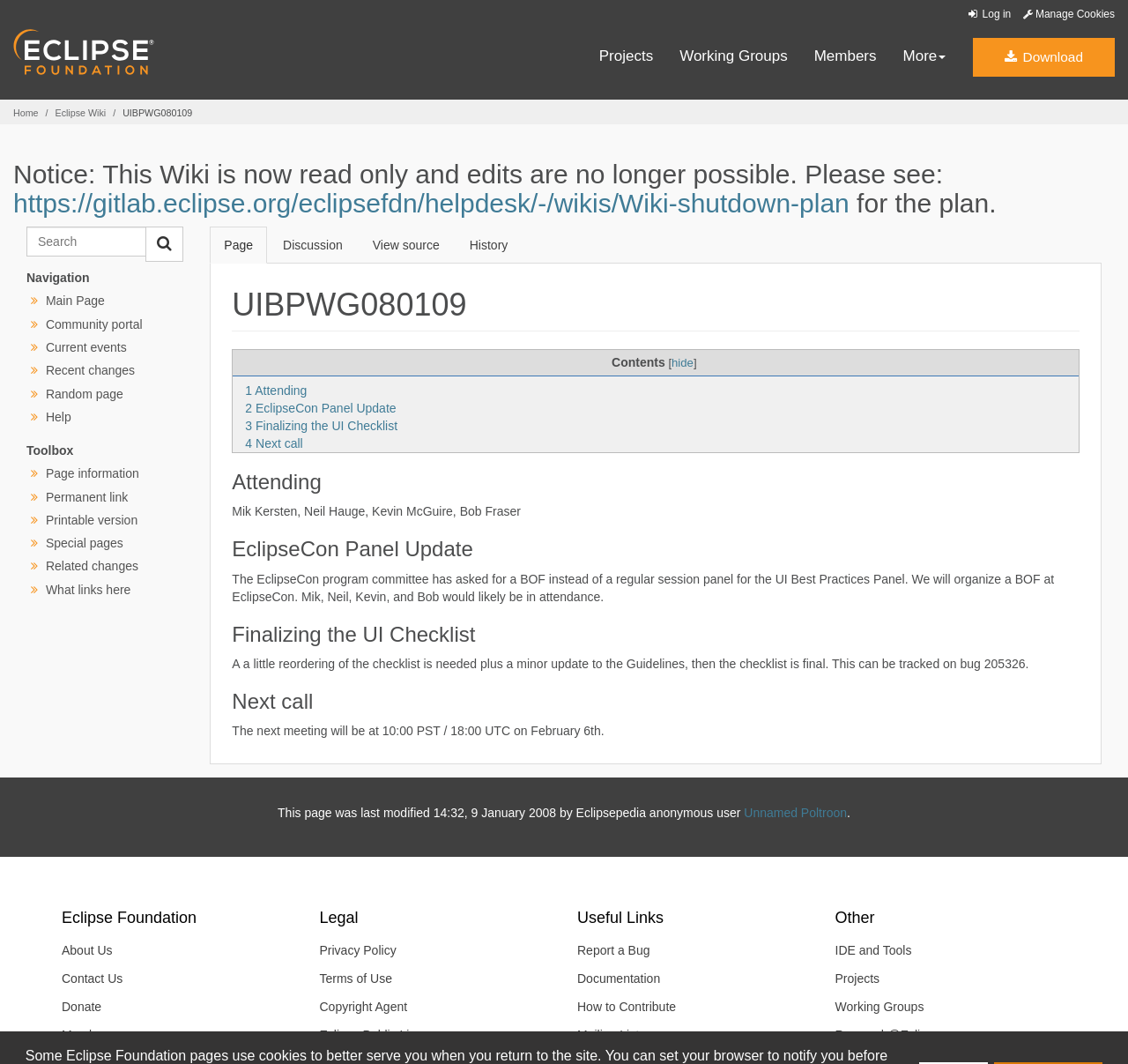Please determine the bounding box coordinates of the section I need to click to accomplish this instruction: "View the EclipseCon Panel Update".

[0.217, 0.377, 0.351, 0.39]